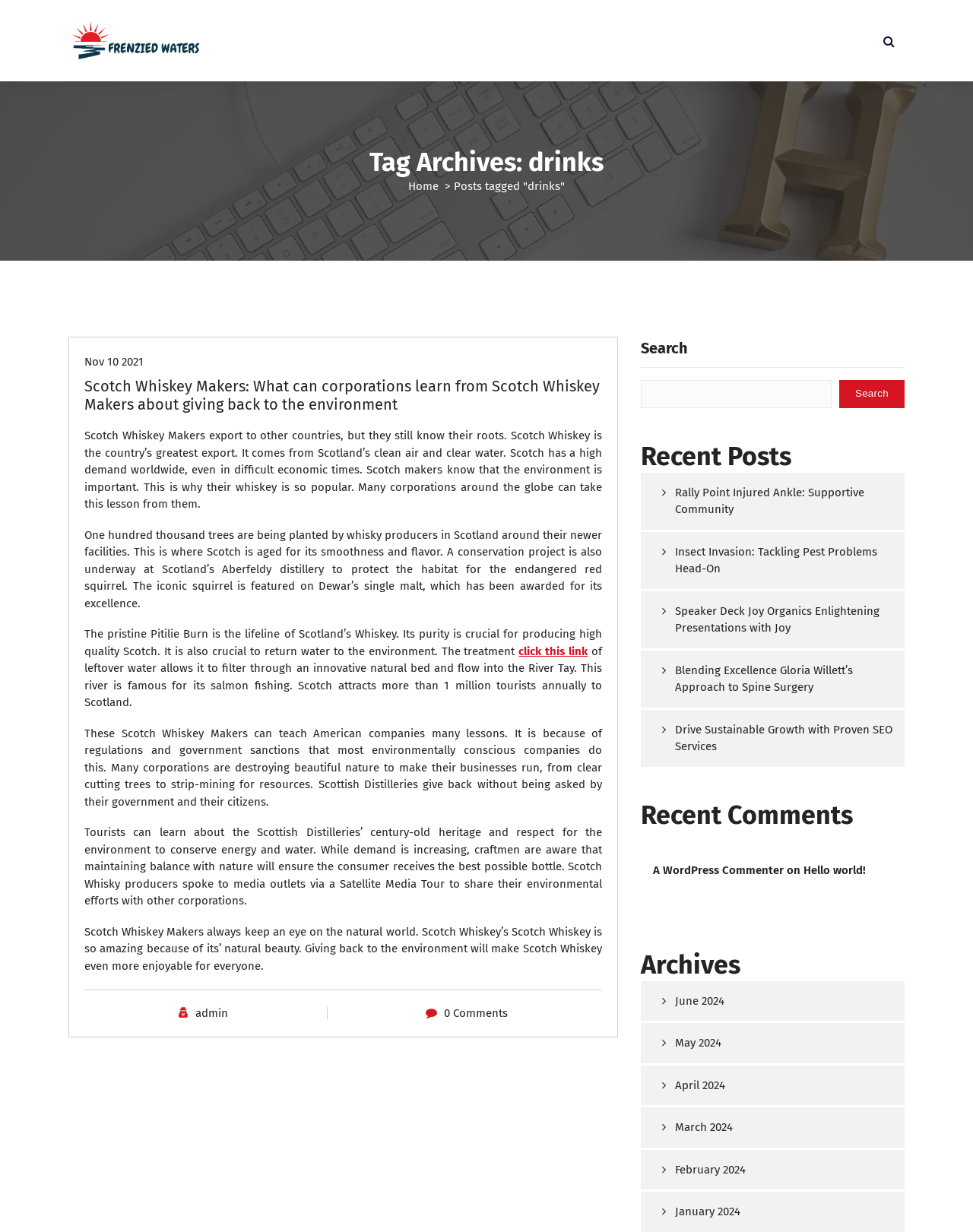Pinpoint the bounding box coordinates of the clickable element needed to complete the instruction: "visit the forums". The coordinates should be provided as four float numbers between 0 and 1: [left, top, right, bottom].

None